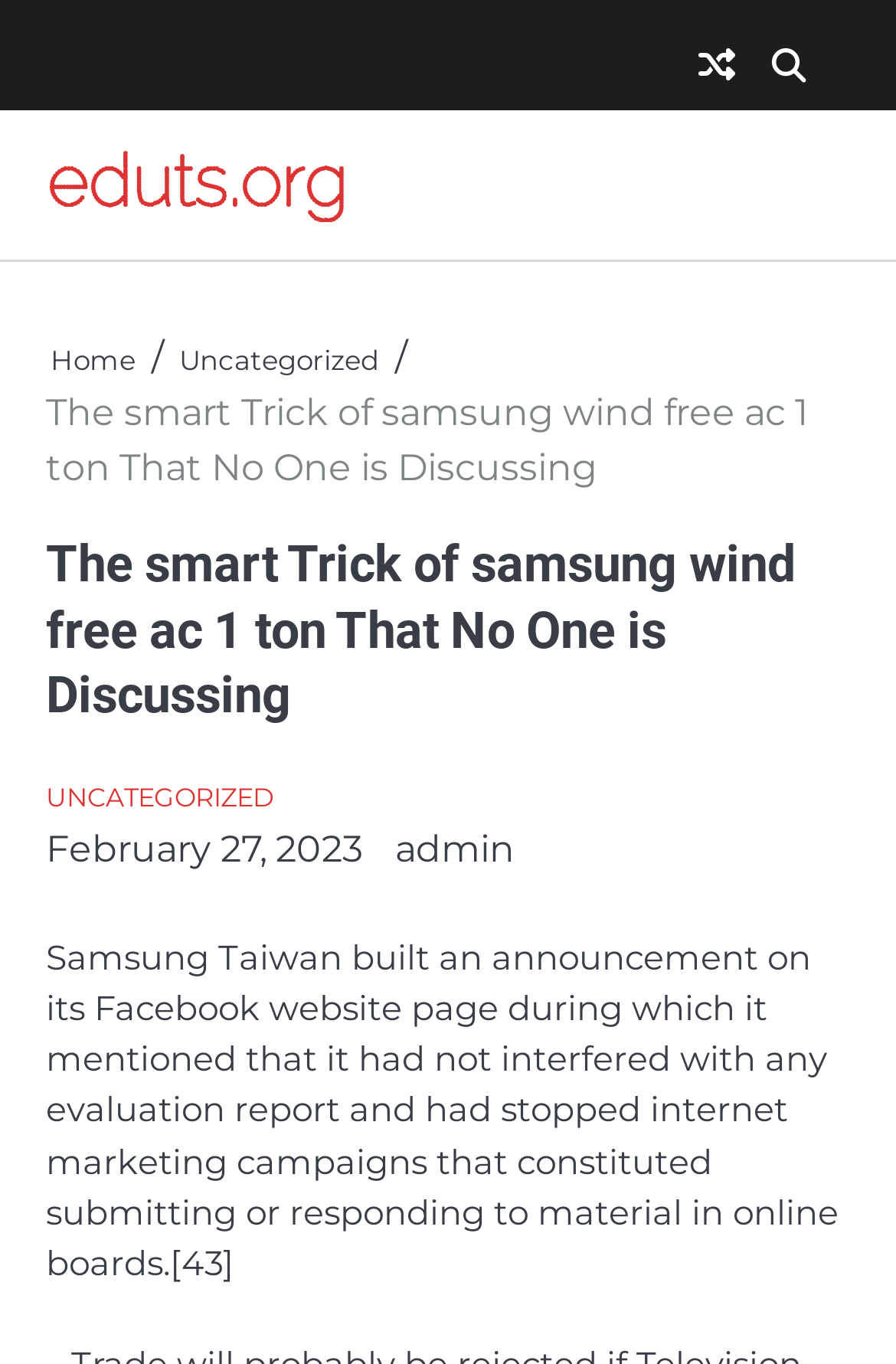What is the date of the article?
Using the information from the image, give a concise answer in one word or a short phrase.

February 27, 2023